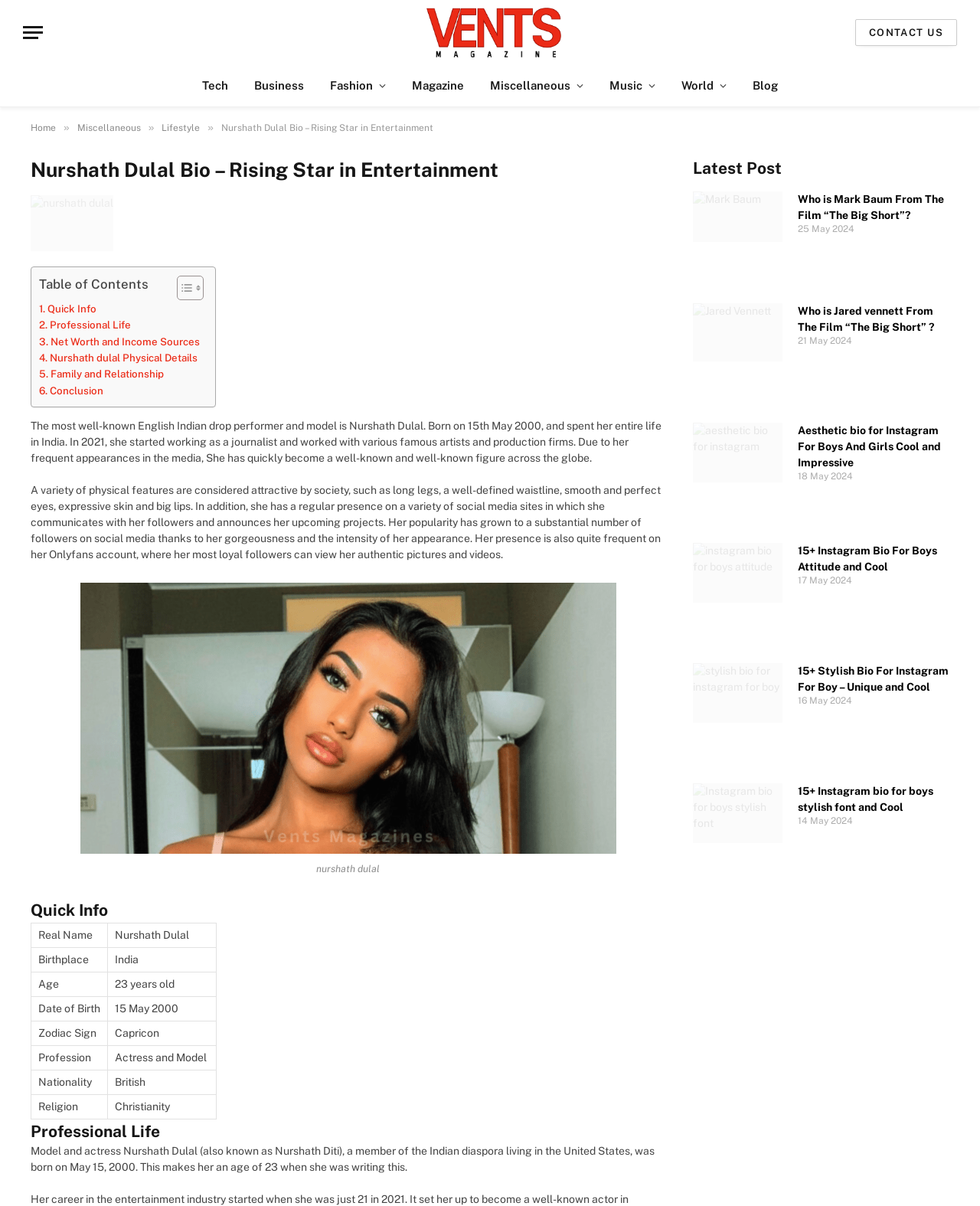Determine the bounding box coordinates of the region I should click to achieve the following instruction: "Read about 'What is one of the best courting app for professionals over 40?'". Ensure the bounding box coordinates are four float numbers between 0 and 1, i.e., [left, top, right, bottom].

None